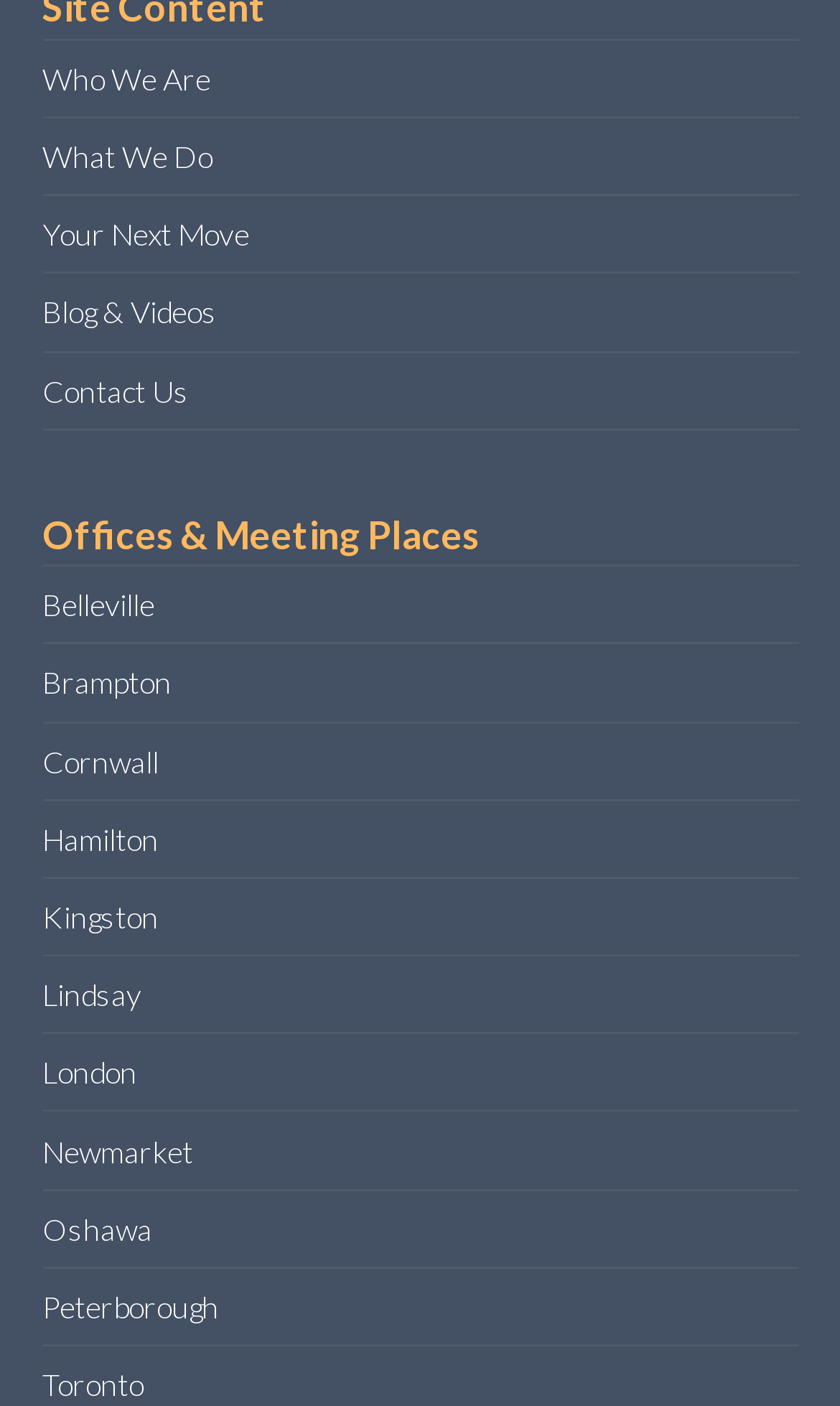Please determine the bounding box coordinates of the element to click in order to execute the following instruction: "Share on WhatsApp". The coordinates should be four float numbers between 0 and 1, specified as [left, top, right, bottom].

None